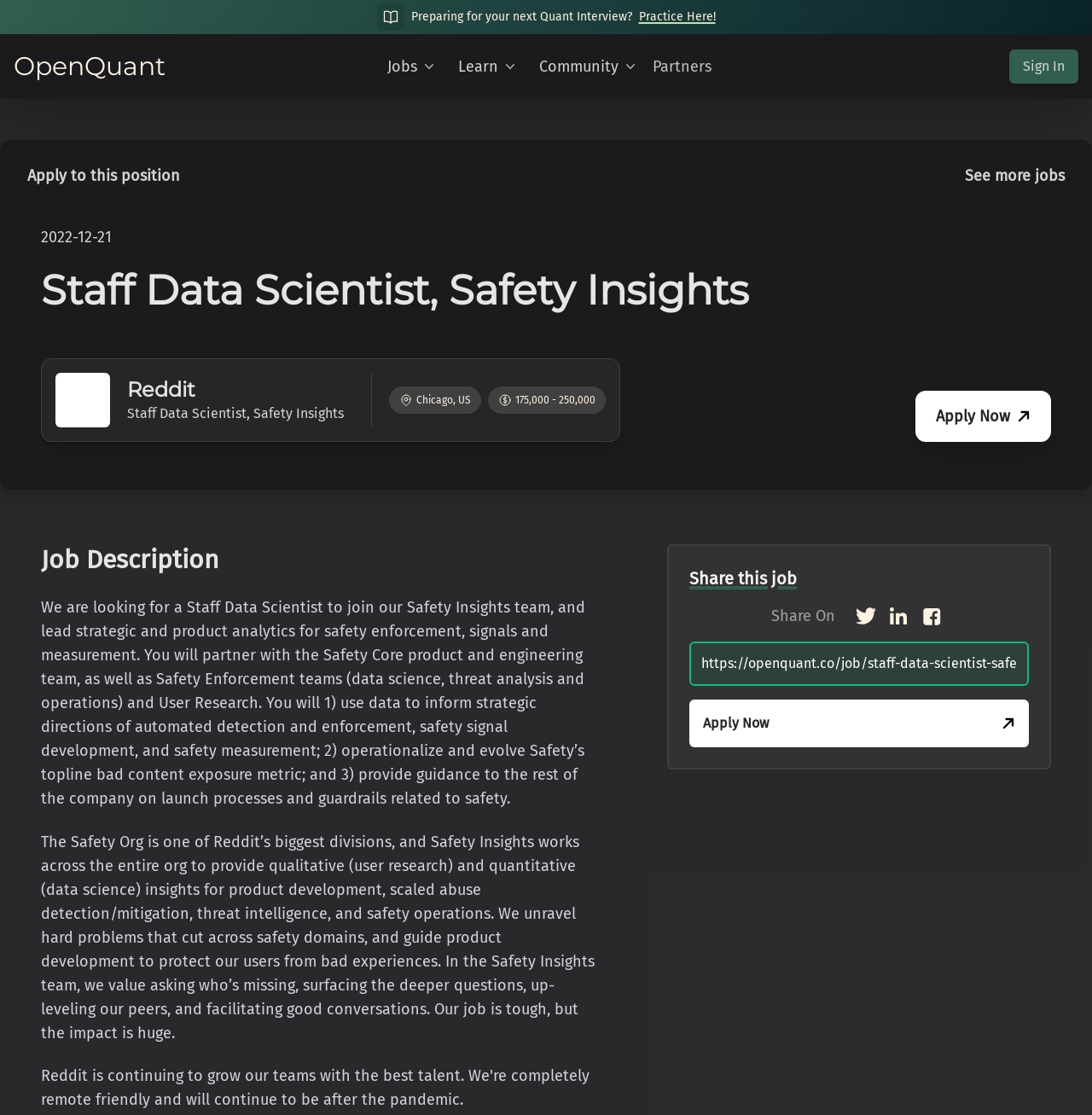Show the bounding box coordinates of the region that should be clicked to follow the instruction: "Practice for a Quant Interview."

[0.585, 0.008, 0.655, 0.023]